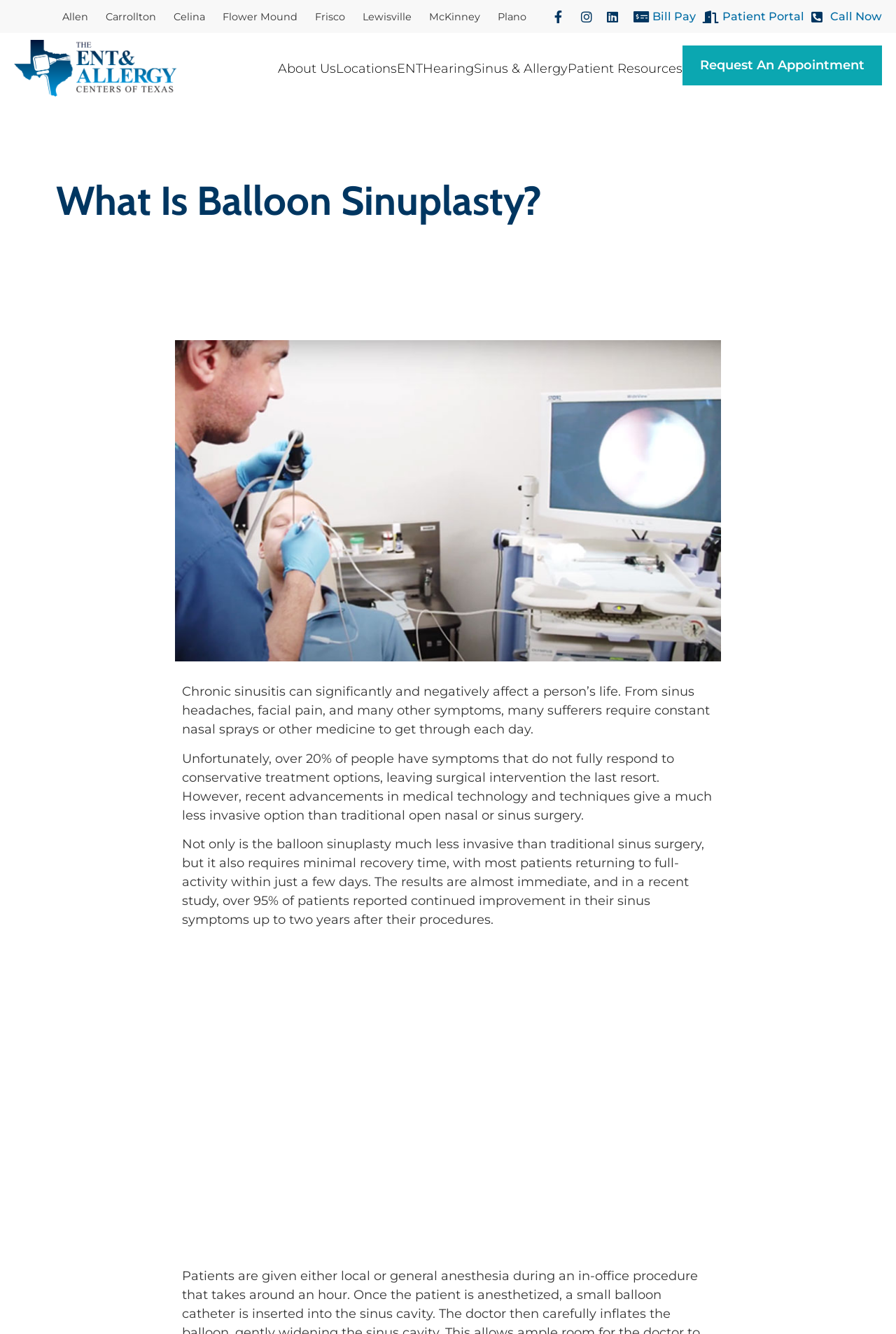Determine the bounding box coordinates for the area that needs to be clicked to fulfill this task: "Go to Home page". The coordinates must be given as four float numbers between 0 and 1, i.e., [left, top, right, bottom].

None